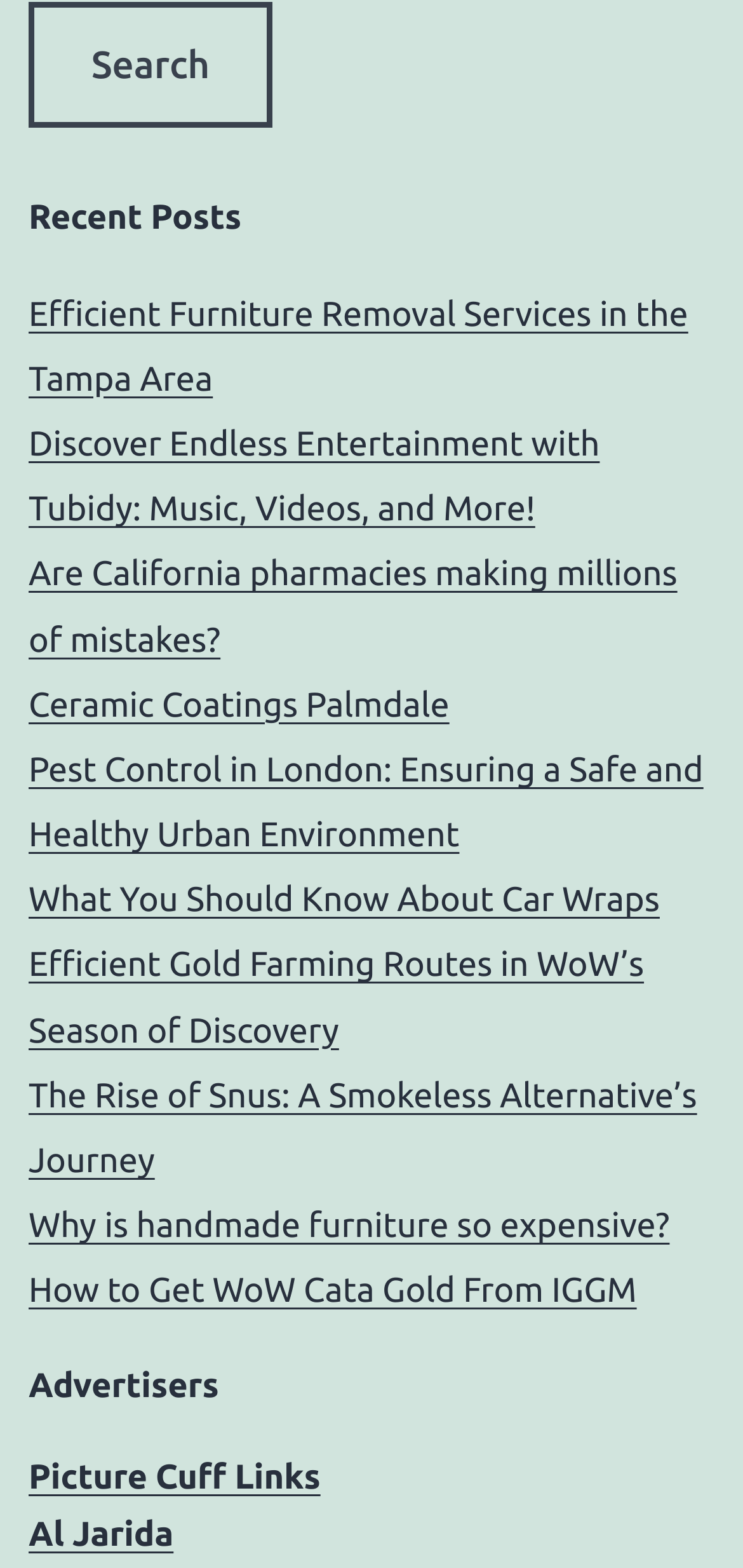Is there a search button on the webpage?
Please provide a single word or phrase based on the screenshot.

Yes